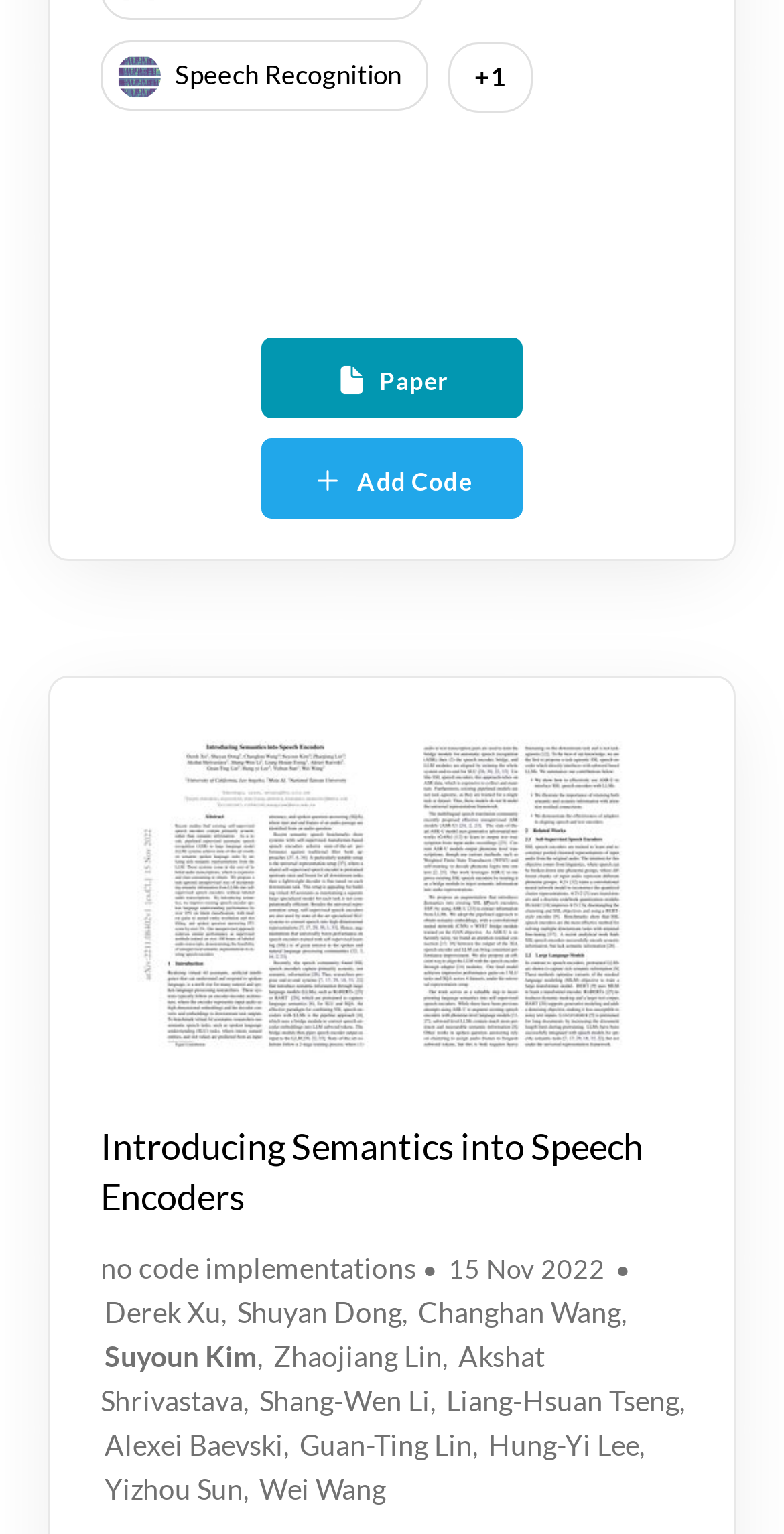Locate the bounding box for the described UI element: "Introducing Semantics into Speech Encoders". Ensure the coordinates are four float numbers between 0 and 1, formatted as [left, top, right, bottom].

[0.128, 0.733, 0.821, 0.794]